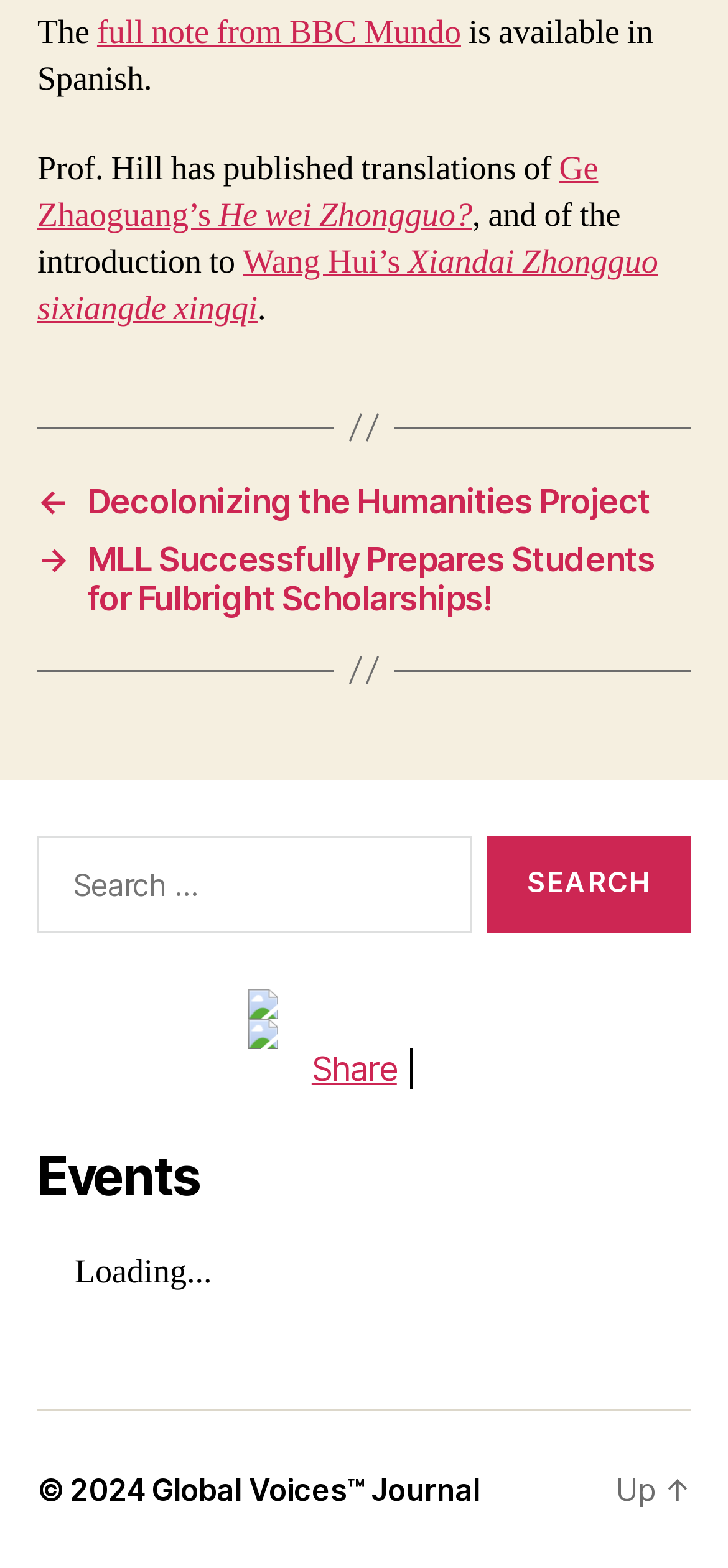Please identify the bounding box coordinates of the region to click in order to complete the given instruction: "Search for something". The coordinates should be four float numbers between 0 and 1, i.e., [left, top, right, bottom].

[0.031, 0.533, 0.949, 0.604]